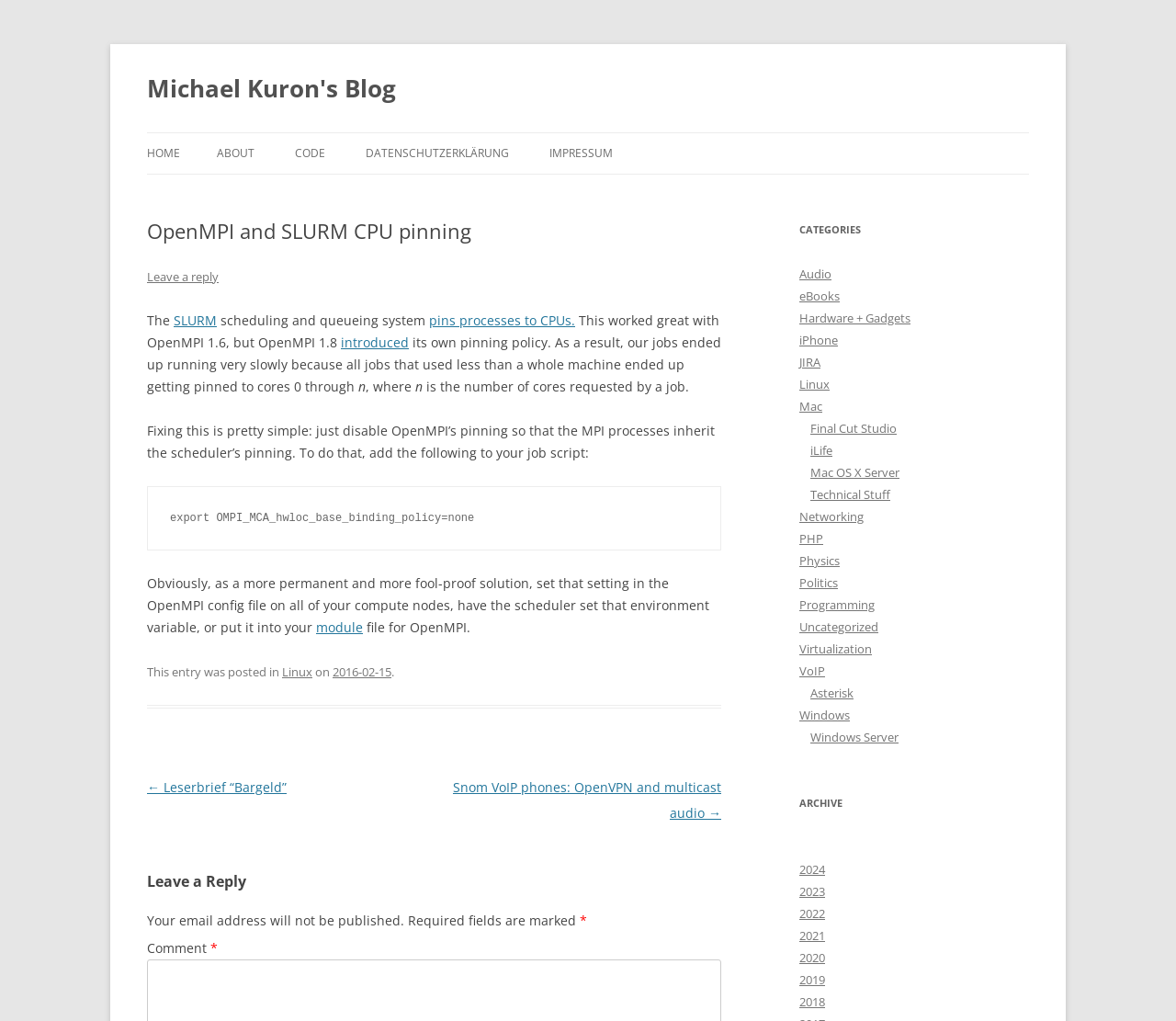What categories are listed on the right side of the webpage?
Based on the image, give a concise answer in the form of a single word or short phrase.

Various categories